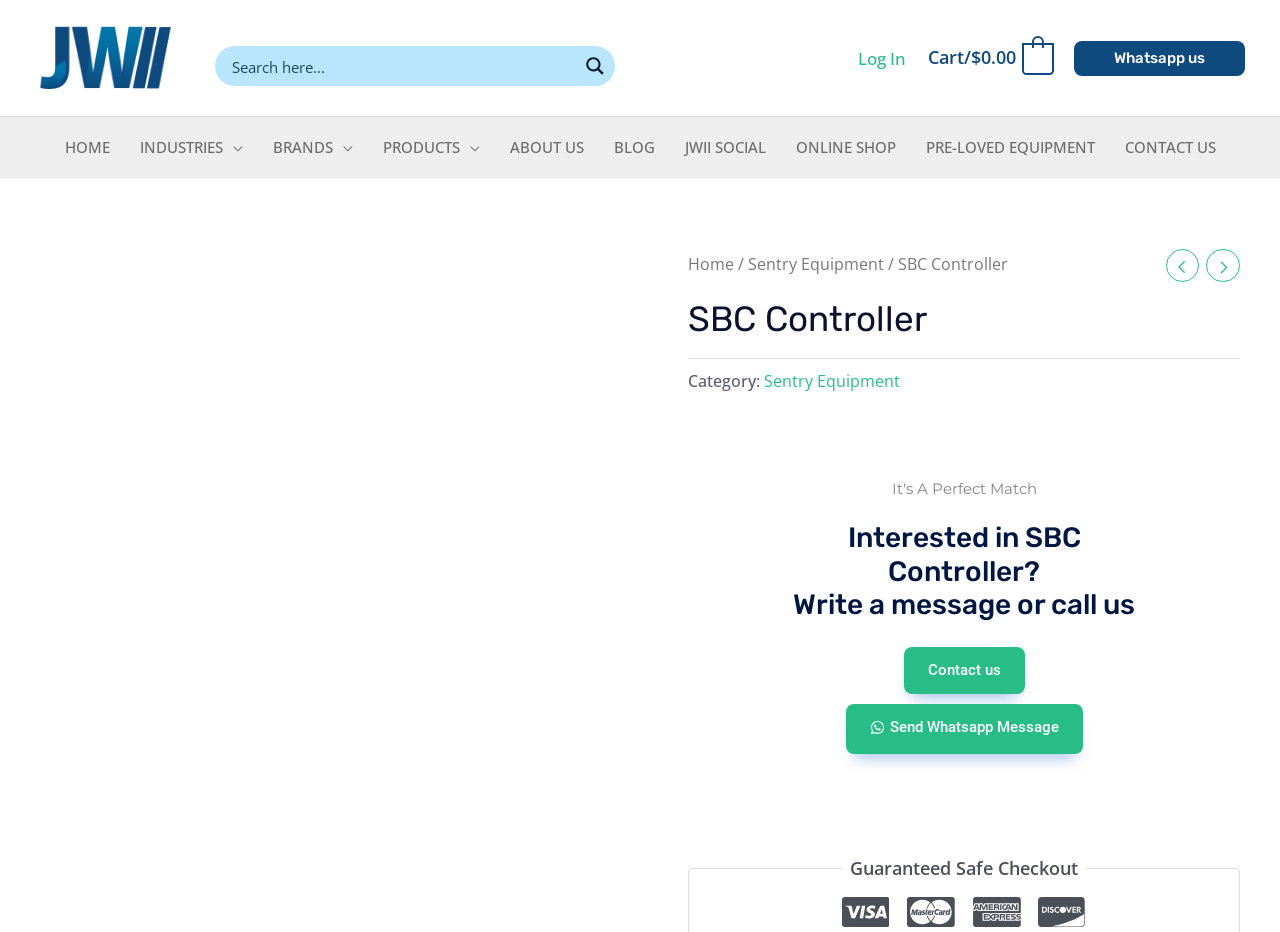Identify the bounding box for the UI element described as: "aria-label="Search input" name="phrase" placeholder="Search here..."". The coordinates should be four float numbers between 0 and 1, i.e., [left, top, right, bottom].

[0.181, 0.054, 0.447, 0.086]